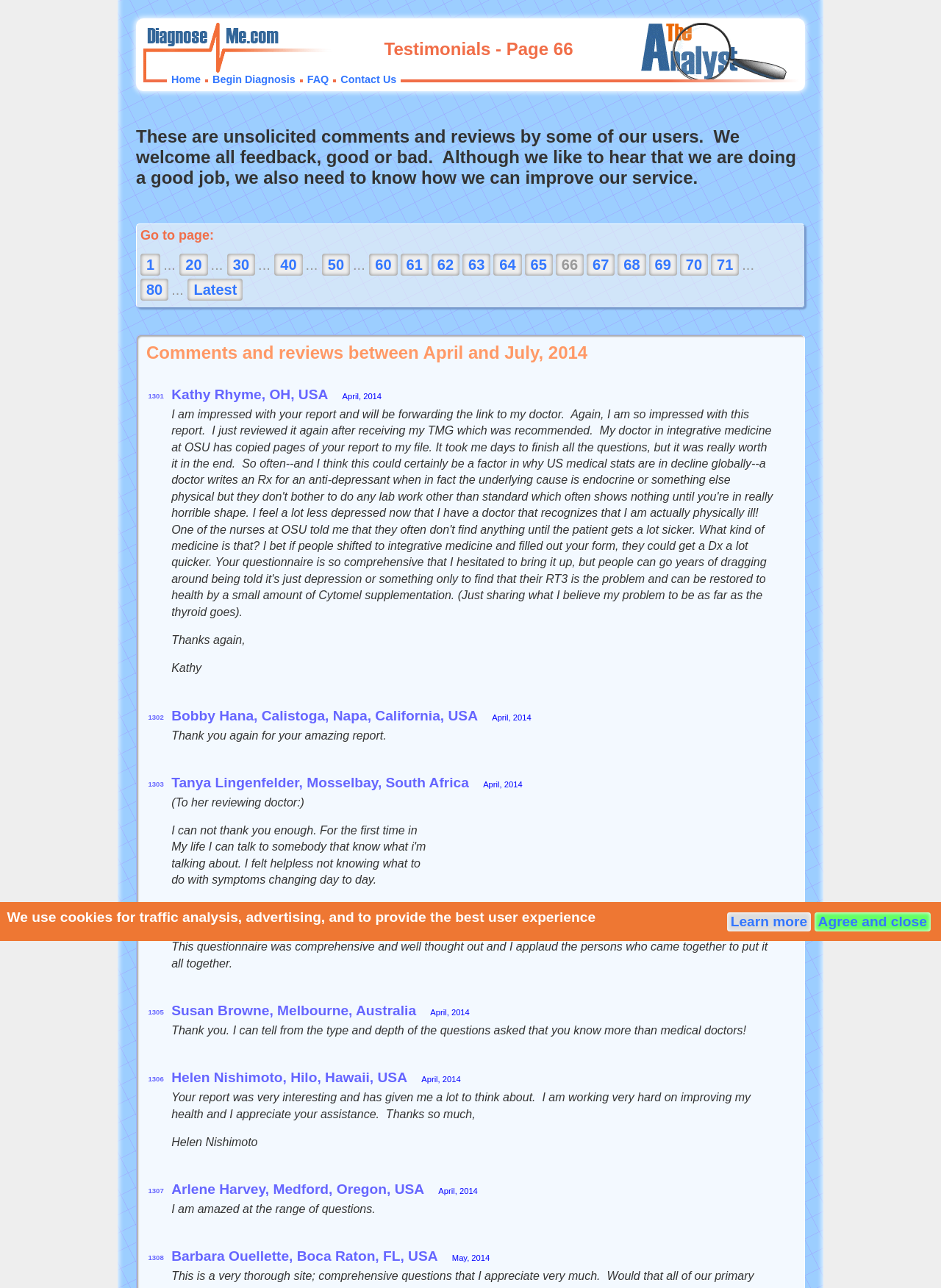Using the provided description Contact Us, find the bounding box coordinates for the UI element. Provide the coordinates in (top-left x, top-left y, bottom-right x, bottom-right y) format, ensuring all values are between 0 and 1.

[0.362, 0.057, 0.421, 0.066]